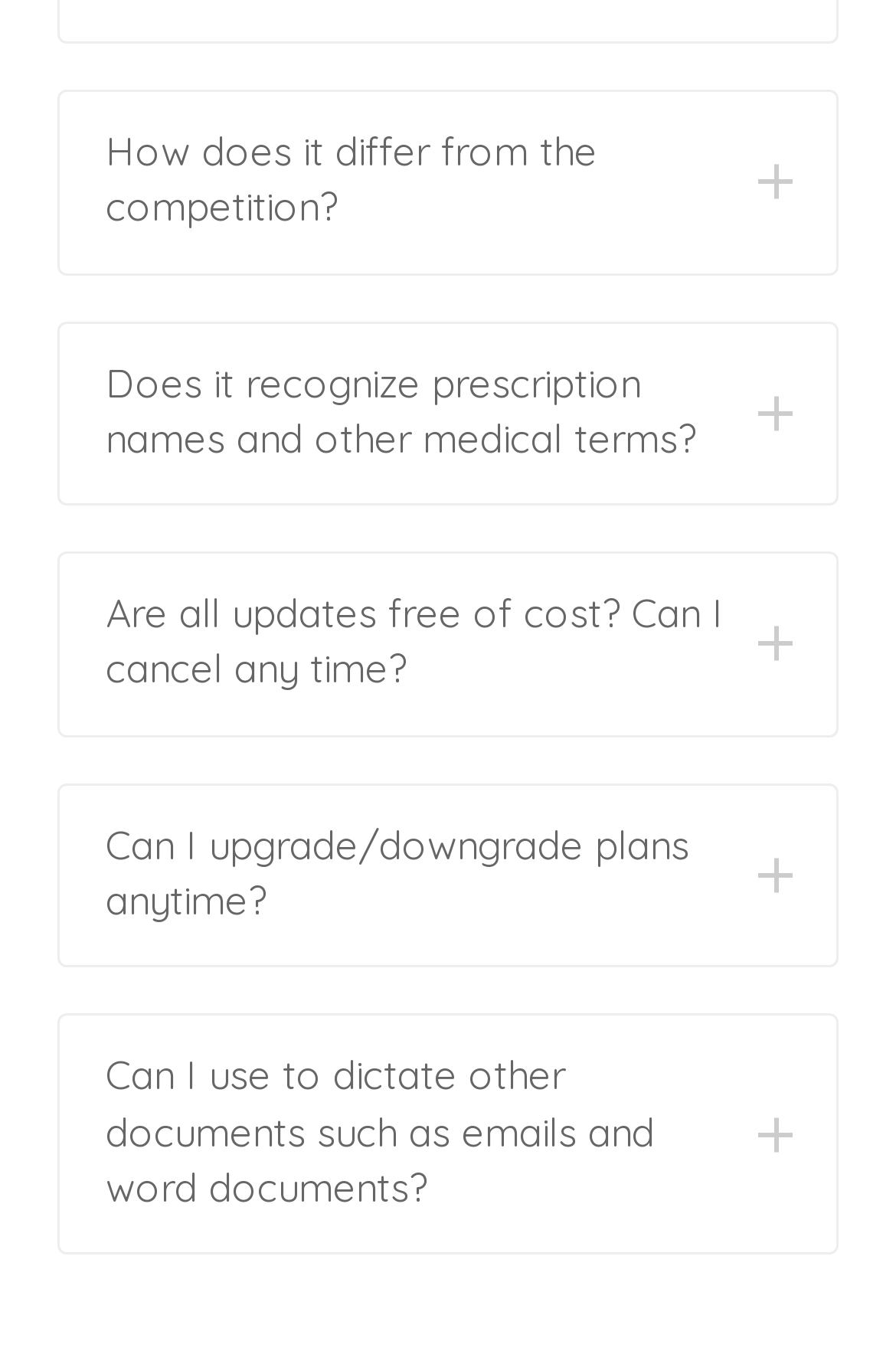What is the first question on the webpage?
Refer to the image and respond with a one-word or short-phrase answer.

How does it differ from the competition?